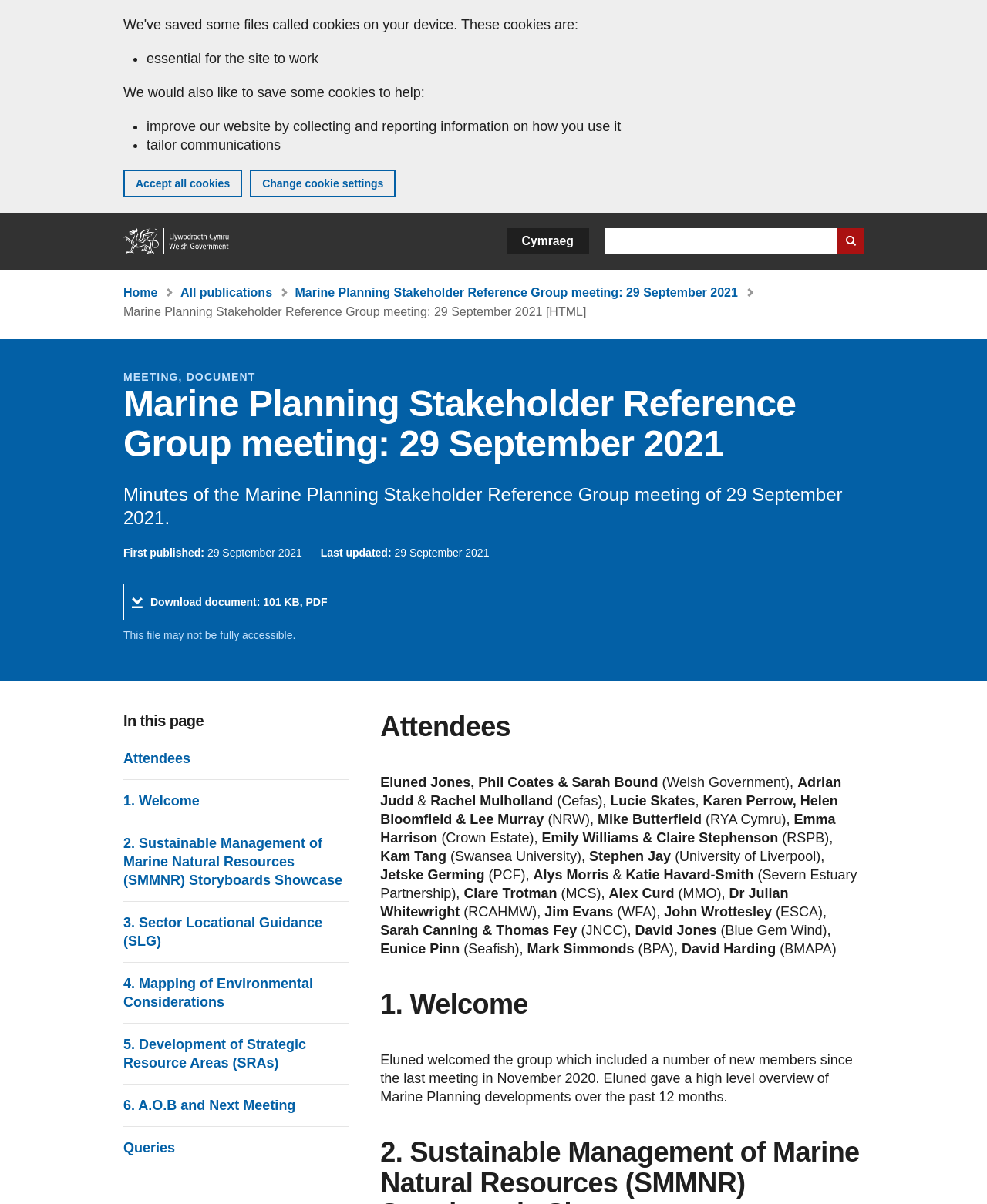Analyze the image and provide a detailed answer to the question: What is the file size of the downloadable document?

The file size of the downloadable document can be found in the link 'Download document: File size 101 KB, File type PDF', which indicates that the file size is 101 KB.